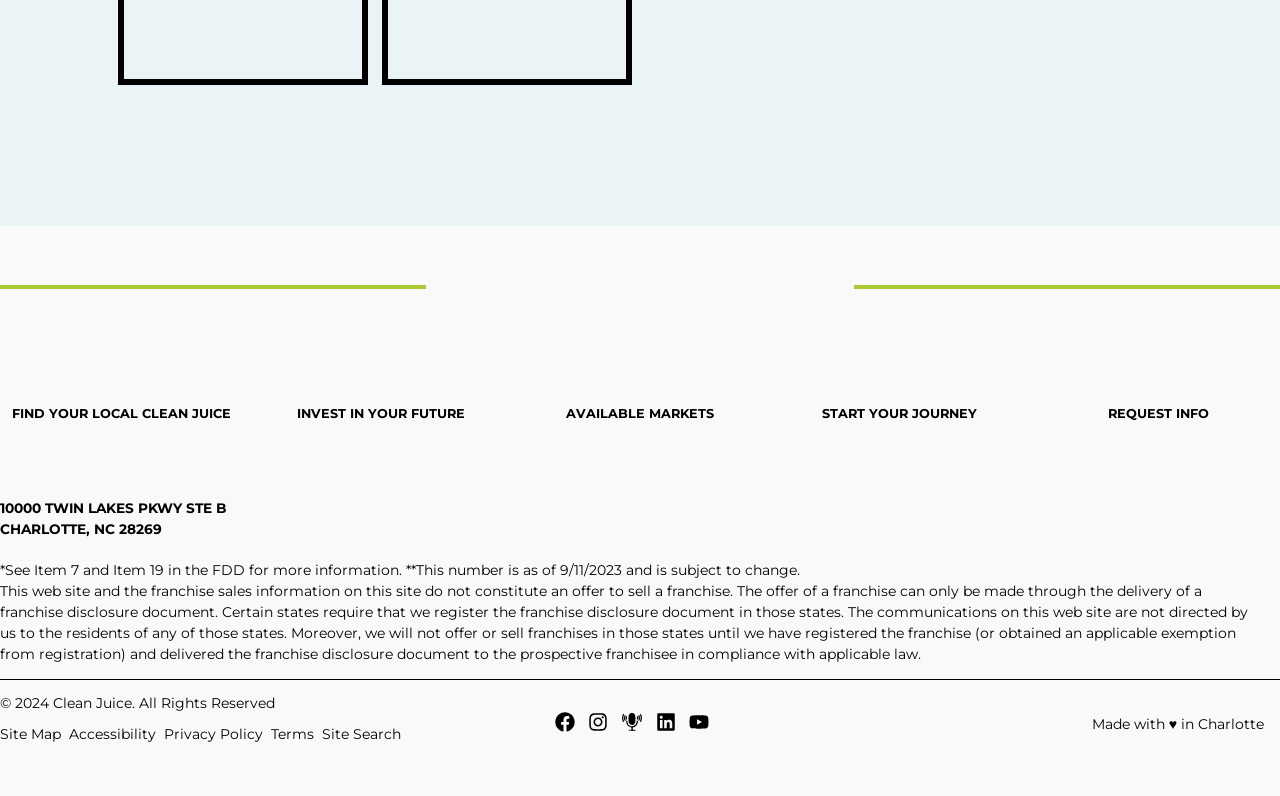Could you find the bounding box coordinates of the clickable area to complete this instruction: "Read more about technology"?

None